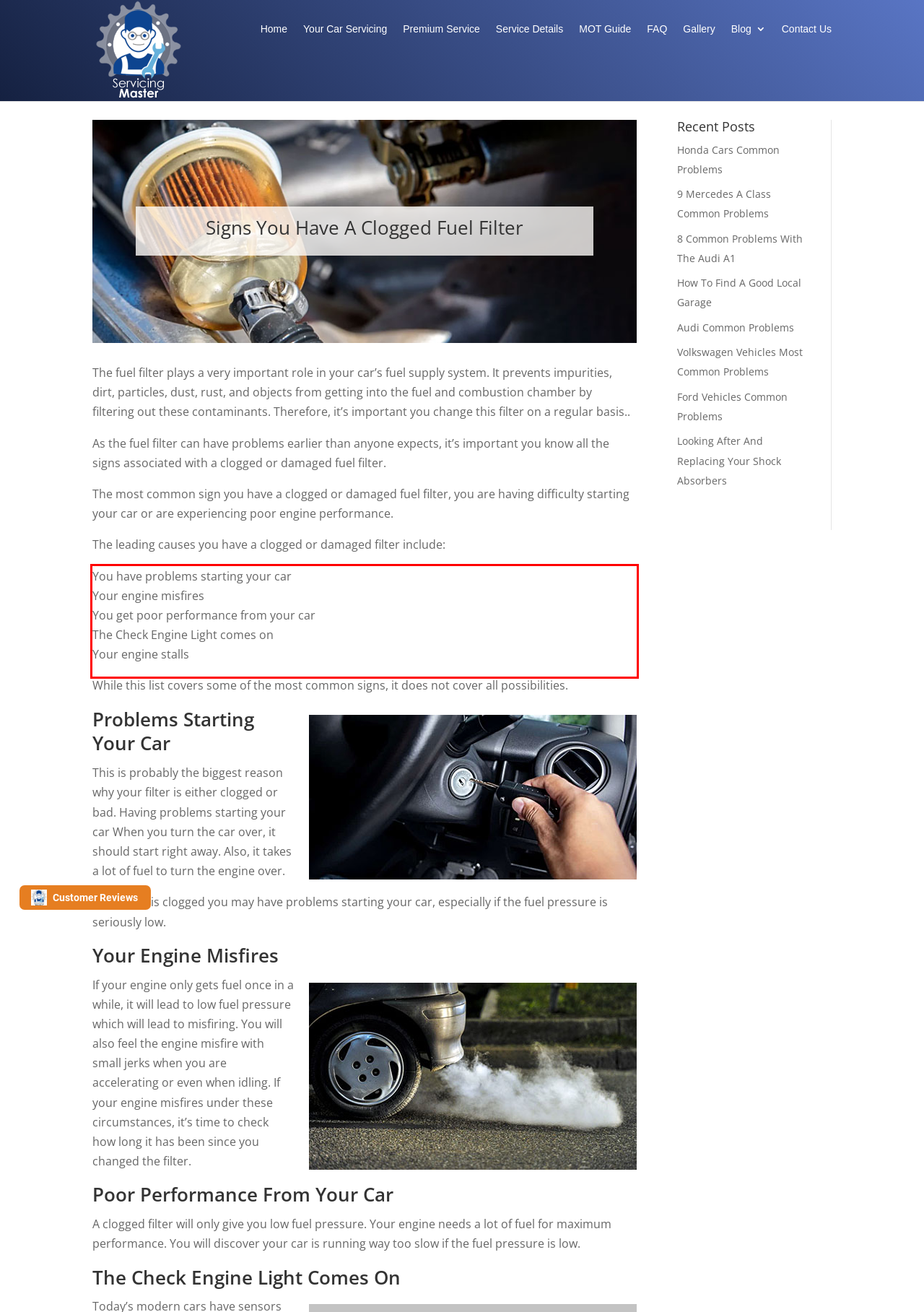Please look at the webpage screenshot and extract the text enclosed by the red bounding box.

You have problems starting your car Your engine misfires You get poor performance from your car The Check Engine Light comes on Your engine stalls